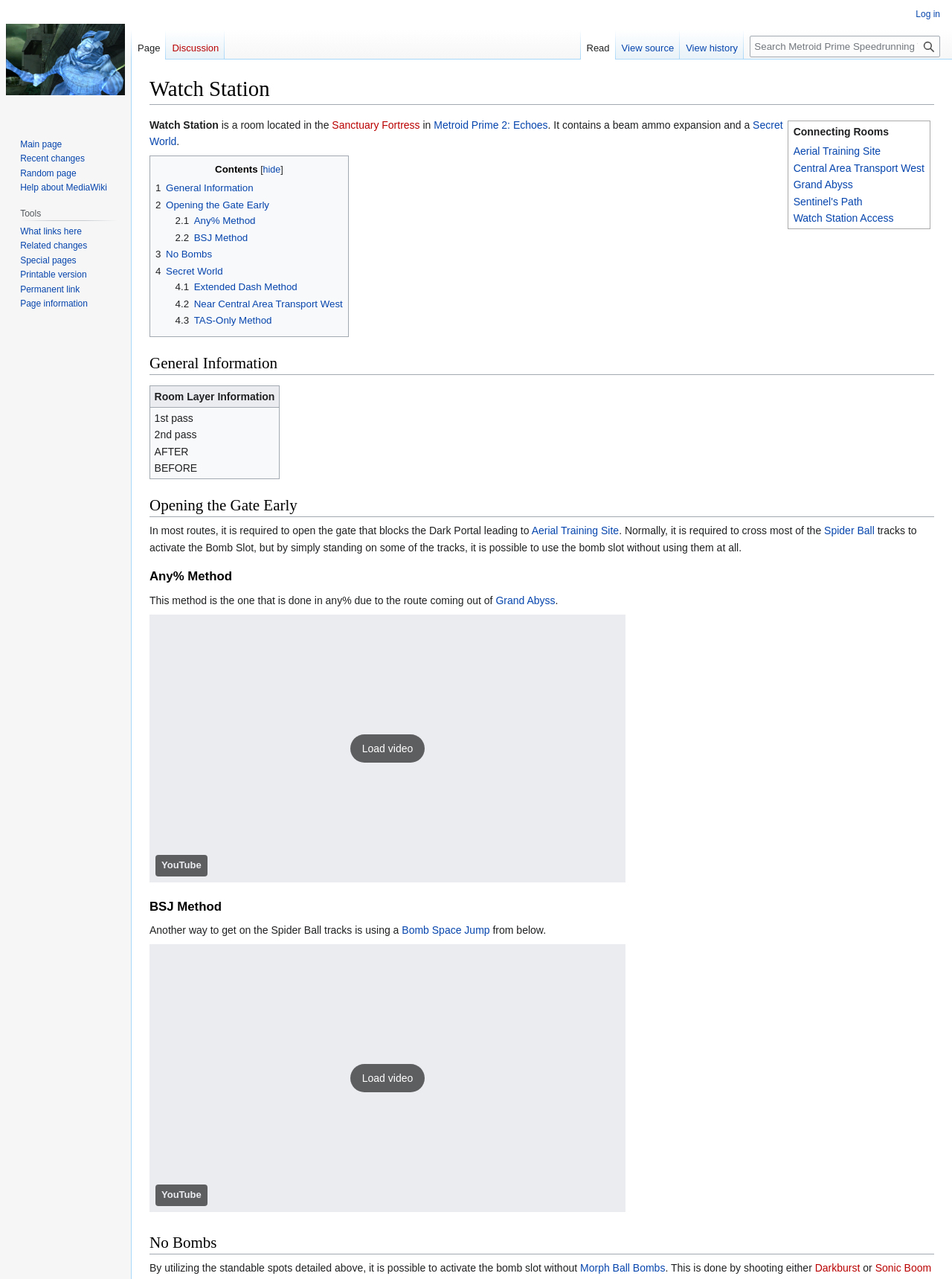Describe every aspect of the webpage in a detailed manner.

The webpage is about Watch Station, a room located in the Sanctuary Fortress of Metroid Prime 2: Echoes. The page is divided into several sections, including a navigation menu at the top, a table of contents, and various sections of information about the room.

At the top of the page, there is a heading that reads "Watch Station" and two links to "Jump to navigation" and "Jump to search". Below this, there is a table with two rows, each containing three cells. The first cell of the first row is empty, while the second cell contains the text "Connecting Rooms" and the third cell is empty. The first cell of the second row is empty, while the second cell contains a list of links to various rooms, including Aerial Training Site, Central Area Transport West, Grand Abyss, Sentinel's Path, and Watch Station Access.

To the right of the table, there is a section of text that describes Watch Station as a room located in the Sanctuary Fortress of Metroid Prime 2: Echoes. It contains a beam ammo expansion and a Secret World. Below this, there is a navigation menu with links to "Contents", "General Information", "Opening the Gate Early", "No Bombs", and "Secret World".

The "Contents" section is a table of contents that lists various sections of the page, including "General Information", "Opening the Gate Early", "Any% Method", "BSJ Method", "No Bombs", and "Secret World". Each section has a heading and a brief description of the content.

The "General Information" section contains a table with a single row and two columns. The first column has a heading that reads "Room Layer Information", and the second column contains a grid cell with the text "BEFORE".

The "Opening the Gate Early" section describes a method for opening the gate that blocks the Dark Portal leading to Aerial Training Site. It involves standing on some of the Spider Ball tracks to activate the Bomb Slot without using them.

The "Any% Method" section describes a method for getting to the Spider Ball tracks in any% routes. It involves coming out of Grand Abyss.

The "BSJ Method" section describes another way to get on the Spider Ball tracks using a Bomb Space Jump from below.

The "No Bombs" section describes a method for activating the Bomb Slot without using bombs. It involves shooting either Darkburst or Sonic Boom.

At the bottom of the page, there are several navigation menus, including "Personal tools", "